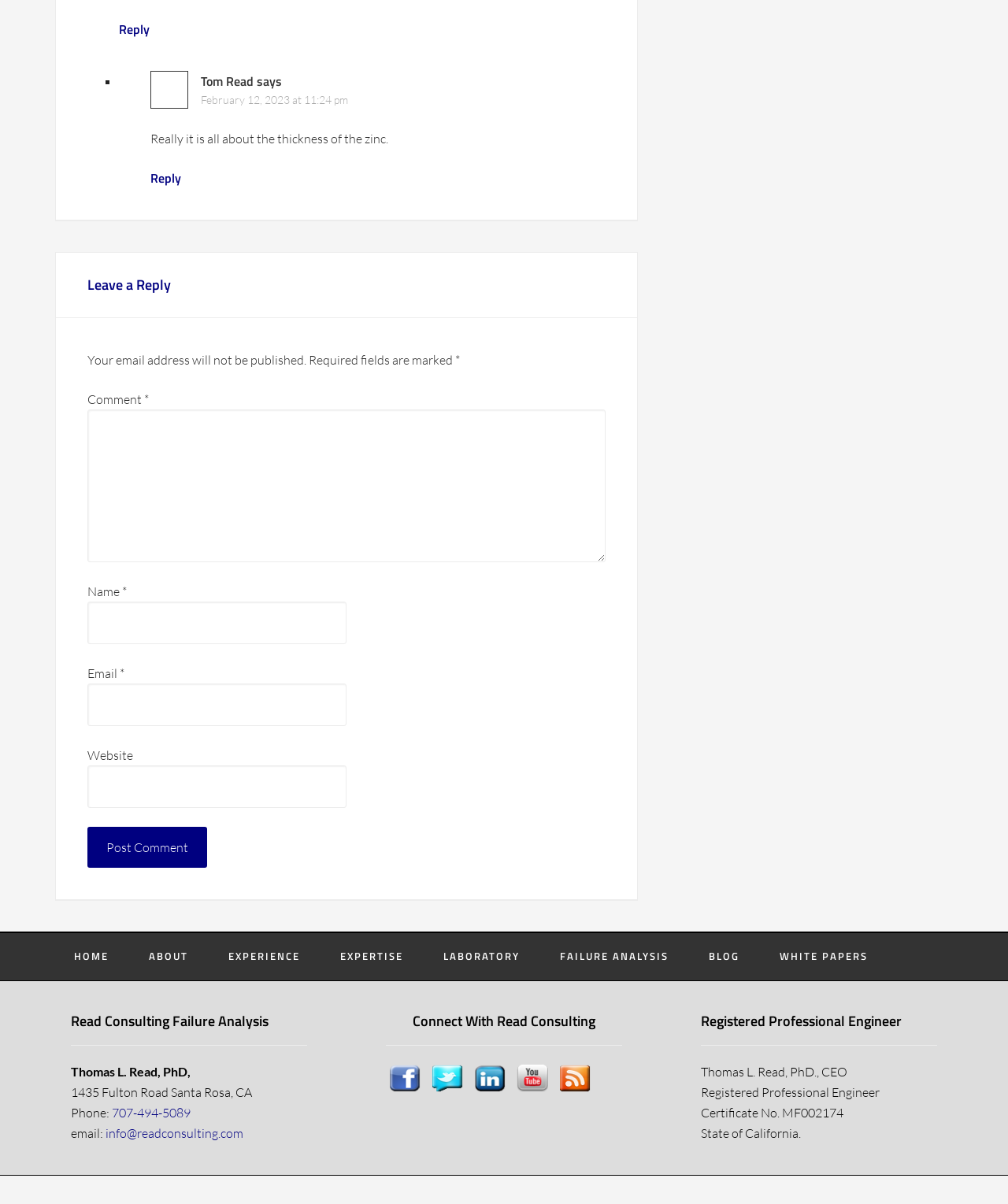Please specify the bounding box coordinates of the clickable section necessary to execute the following command: "Visit the home page".

[0.055, 0.775, 0.127, 0.801]